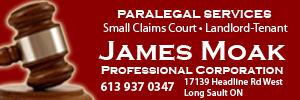Give a meticulous account of what the image depicts.

This image showcases an advertisement for "James Moak Professional Corporation," a paralegal service located in Long Sault, Ontario. The design features a prominent image of a gavel, symbolizing legal expertise and authority. The text highlights the services offered, including assistance with Small Claims Court and landlord-tenant issues. Alongside the company name, the contact number (613 937 0347) is provided for potential clients. The bold white text contrasts sharply against a rich red background, enhancing visibility and impact, while ensuring that clients can easily identify the firm as a resource for their legal needs.